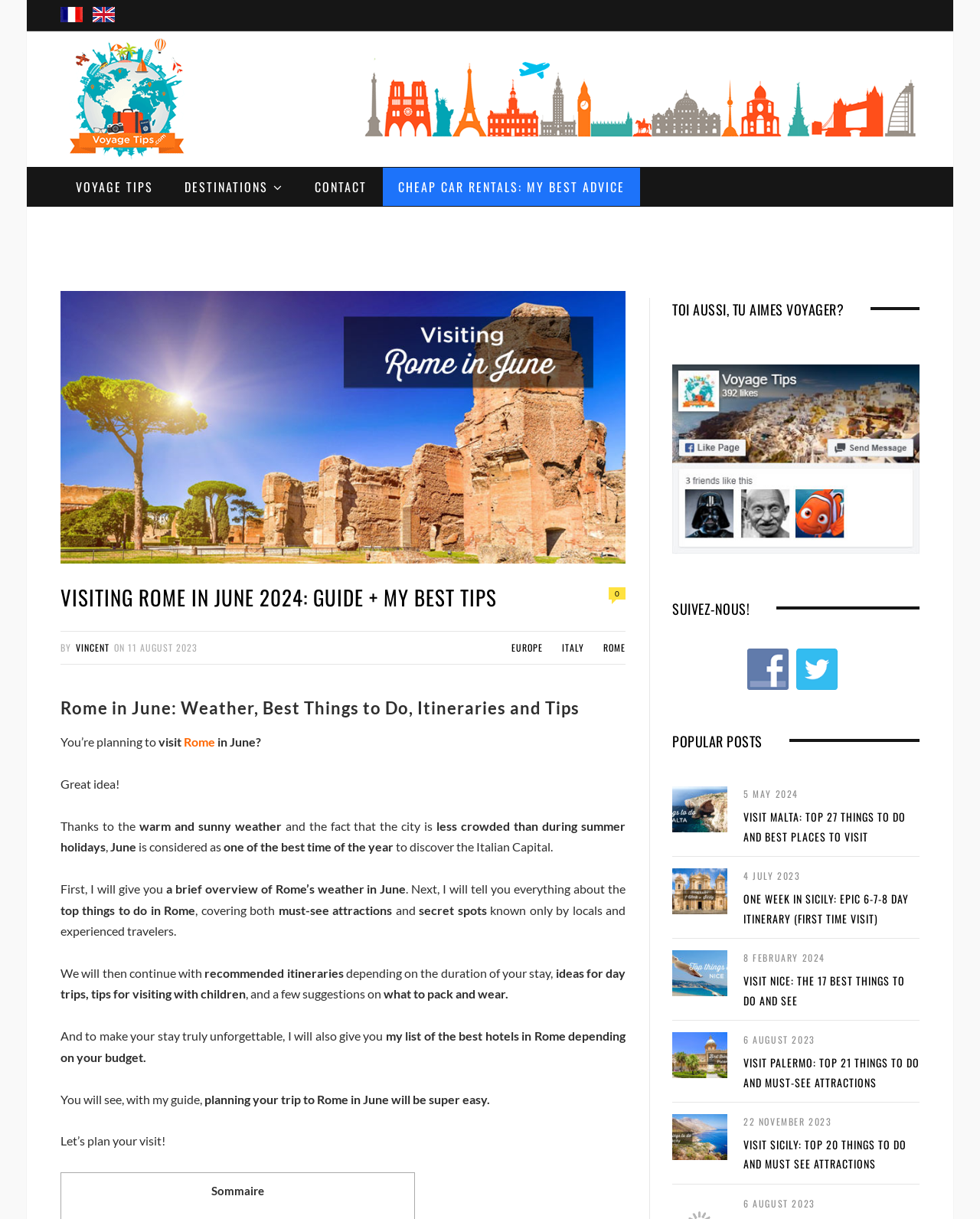What is the best time to visit Rome?
Kindly give a detailed and elaborate answer to the question.

According to the webpage, June is considered one of the best times to visit Rome due to the warm and sunny weather and fewer crowds.